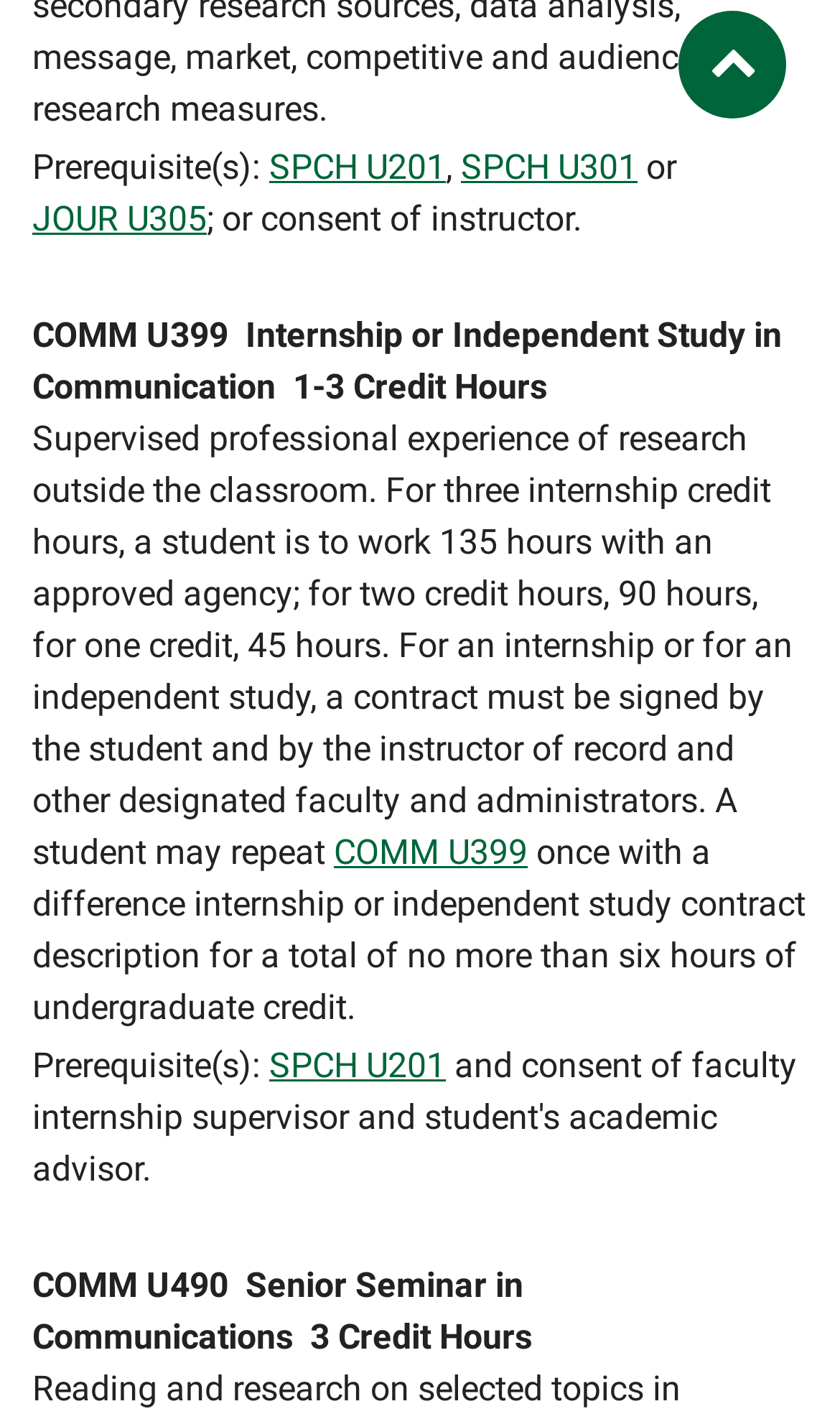Provide a one-word or one-phrase answer to the question:
What is the purpose of COMM U399?

Supervised professional experience